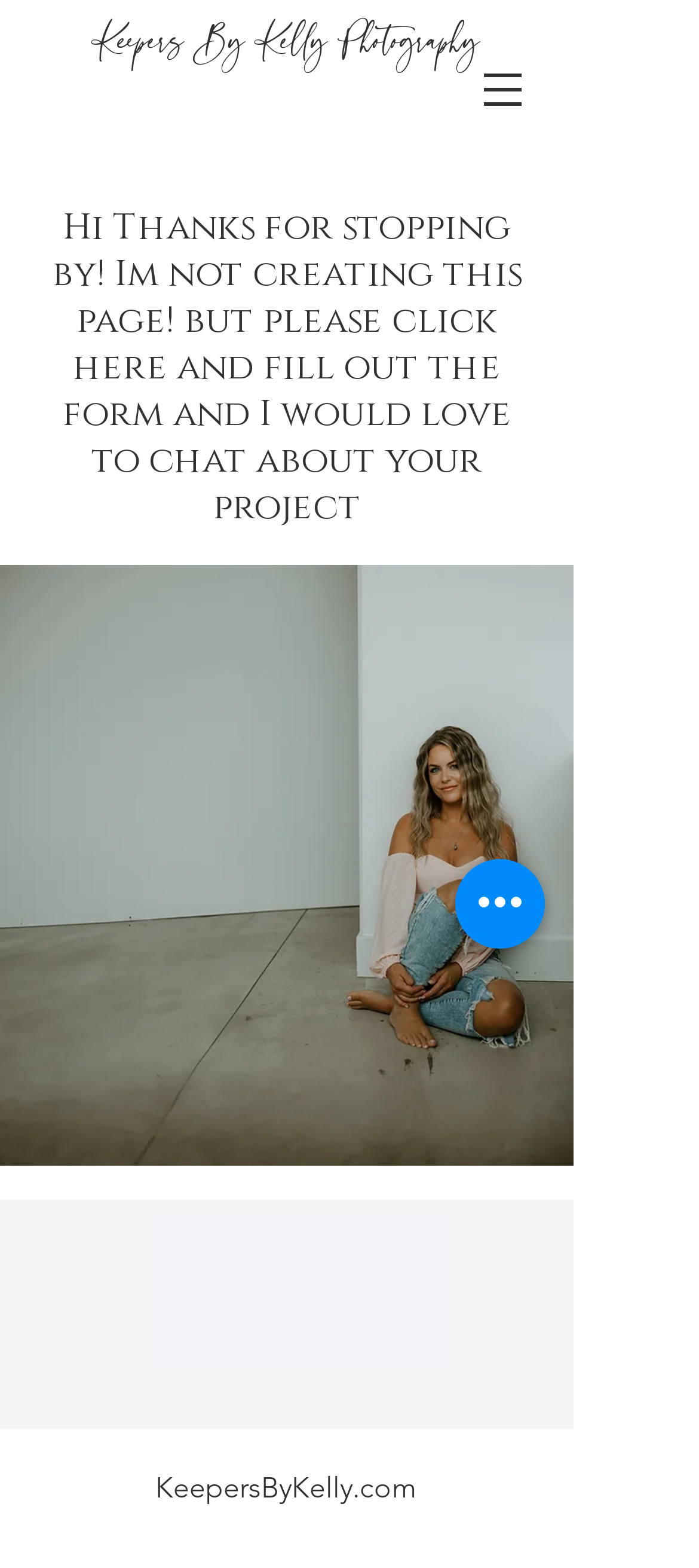What is the domain name of the website?
Examine the screenshot and reply with a single word or phrase.

KeepersByKelly.com